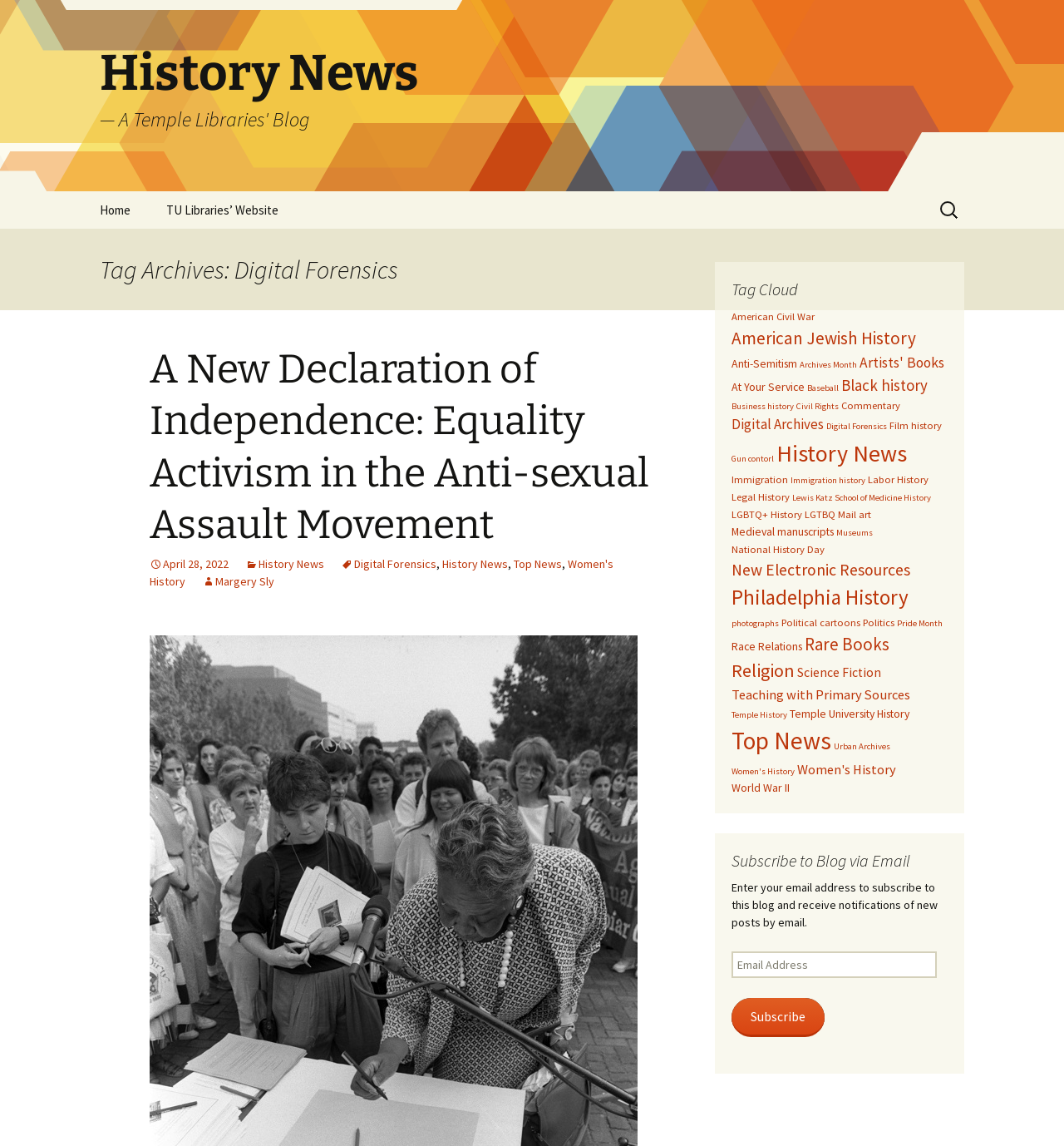Please respond in a single word or phrase: 
What is the name of the blog?

History News